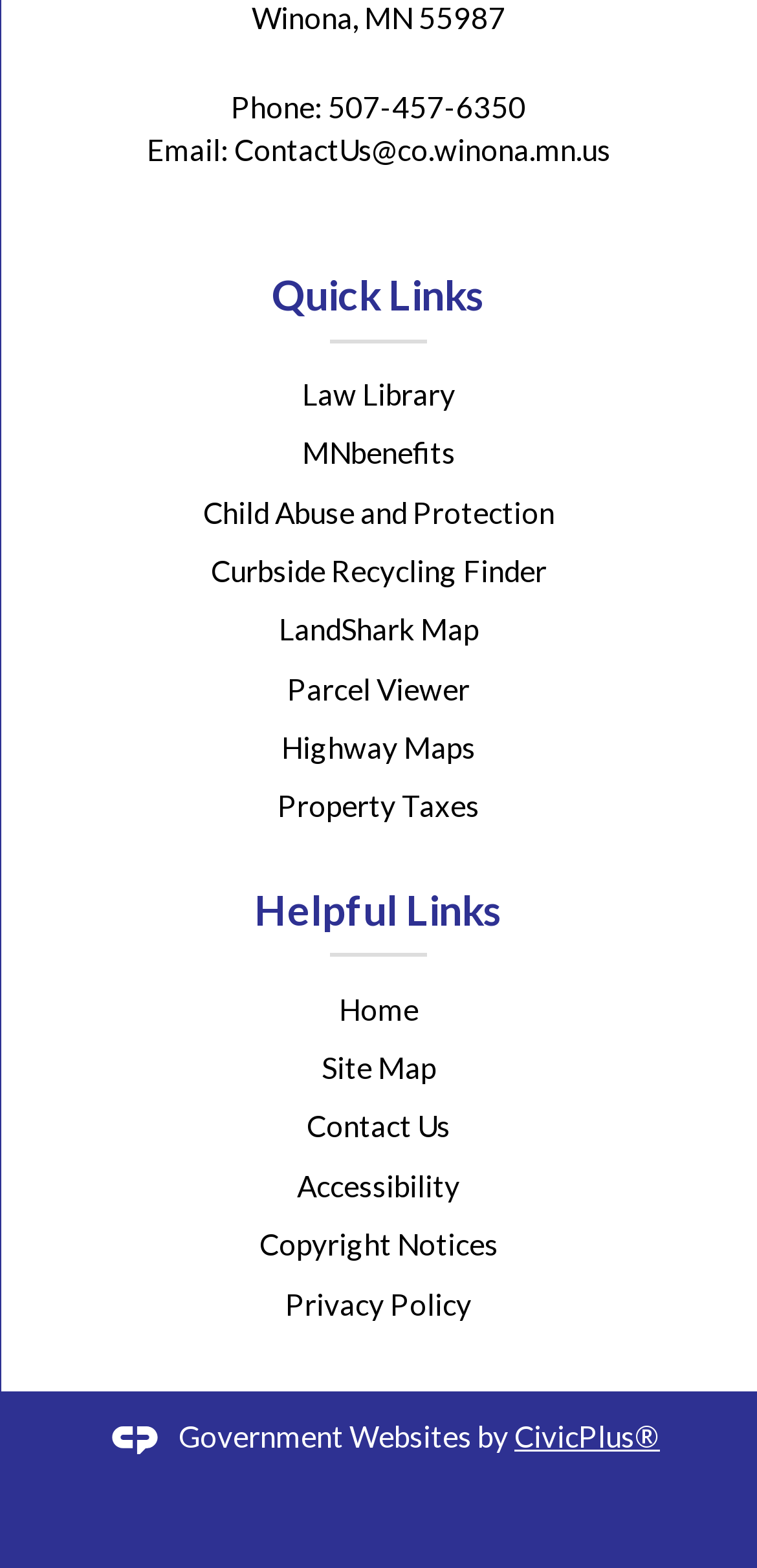Determine the bounding box coordinates of the clickable element to achieve the following action: 'Call the phone number'. Provide the coordinates as four float values between 0 and 1, formatted as [left, top, right, bottom].

[0.305, 0.056, 0.695, 0.079]